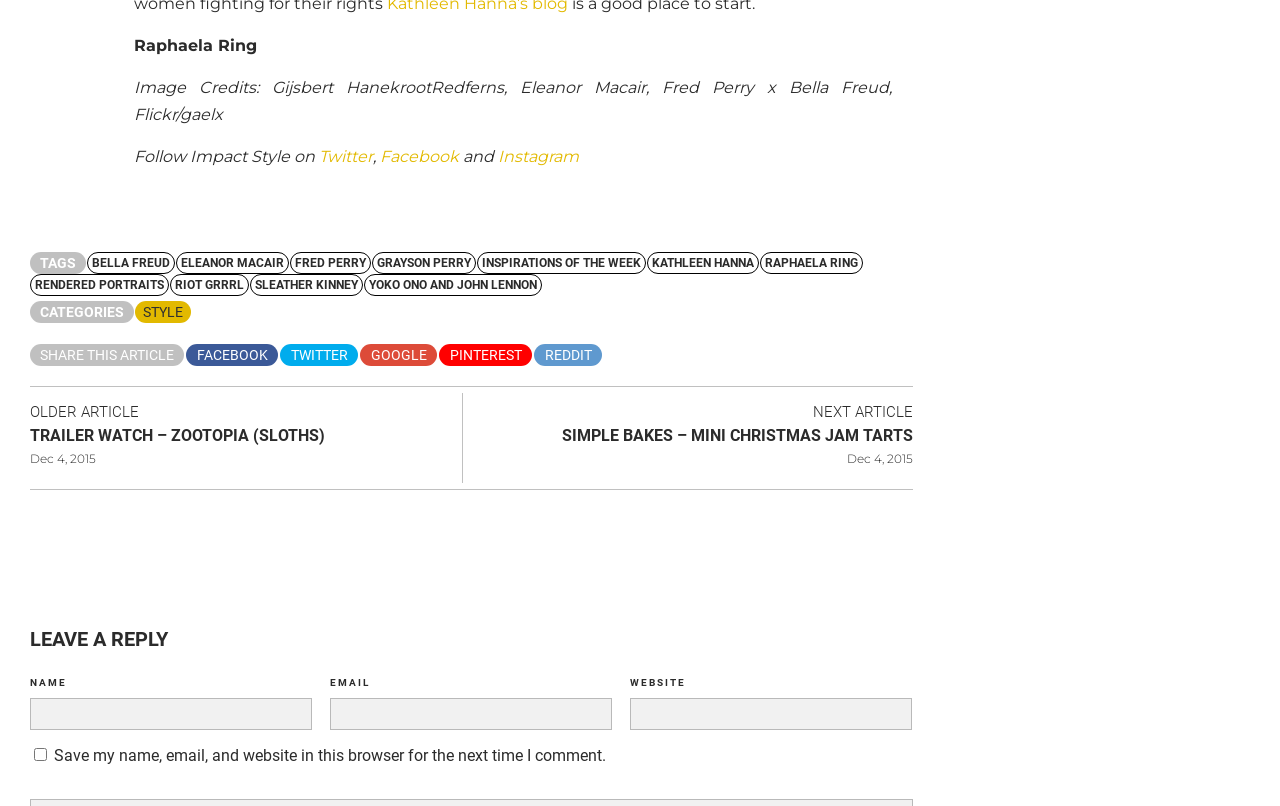Locate the bounding box coordinates of the area to click to fulfill this instruction: "Click on the NEXT ARTICLE link". The bounding box should be presented as four float numbers between 0 and 1, in the order [left, top, right, bottom].

[0.635, 0.499, 0.713, 0.522]